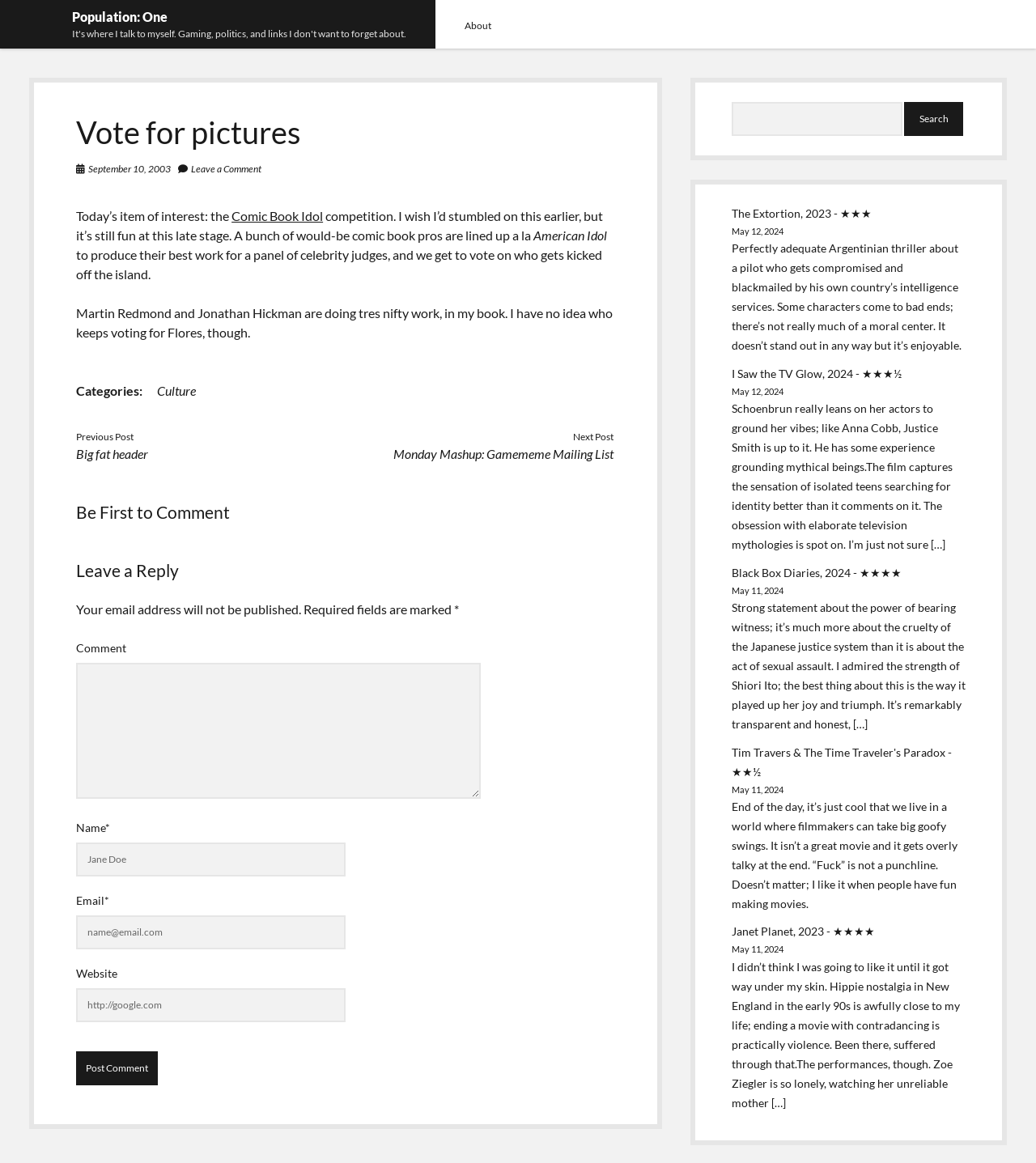Please determine the bounding box coordinates for the element that should be clicked to follow these instructions: "Read about Comic Book Idol".

[0.224, 0.179, 0.312, 0.192]